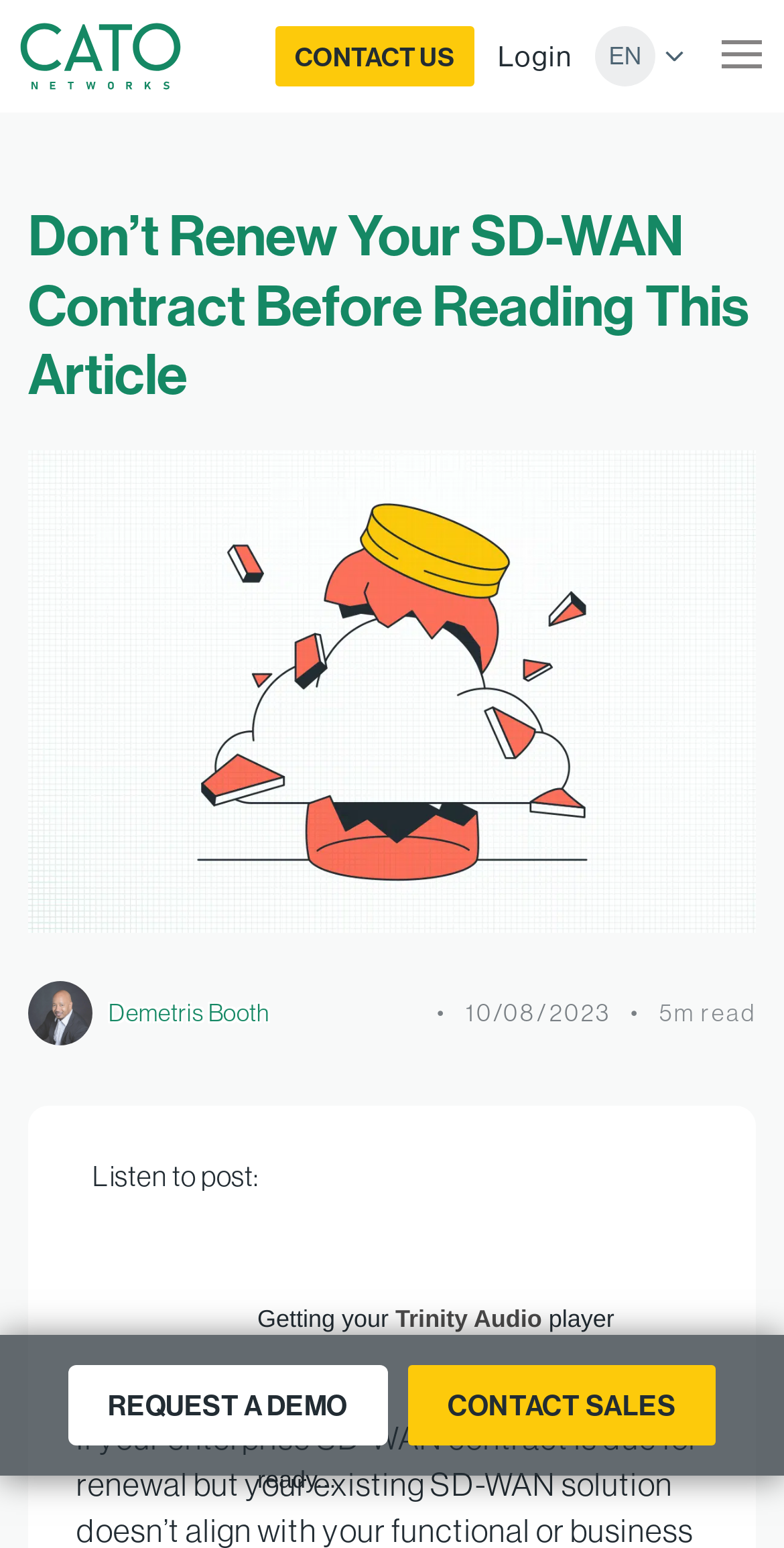Determine the bounding box coordinates of the region I should click to achieve the following instruction: "Toggle language selection". Ensure the bounding box coordinates are four float numbers between 0 and 1, i.e., [left, top, right, bottom].

[0.759, 0.017, 0.841, 0.056]